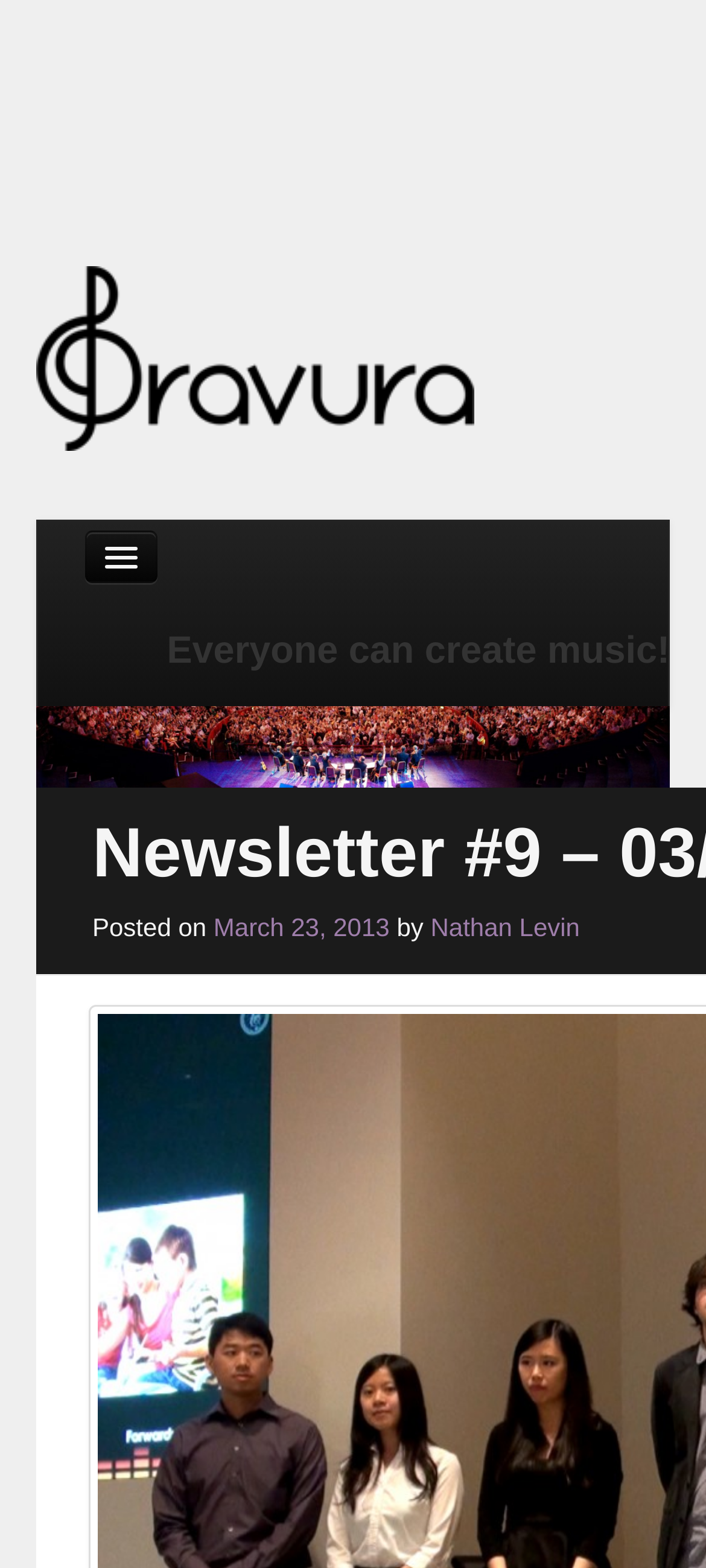Use a single word or phrase to answer the following:
What is the main topic of the webpage?

Newsletter